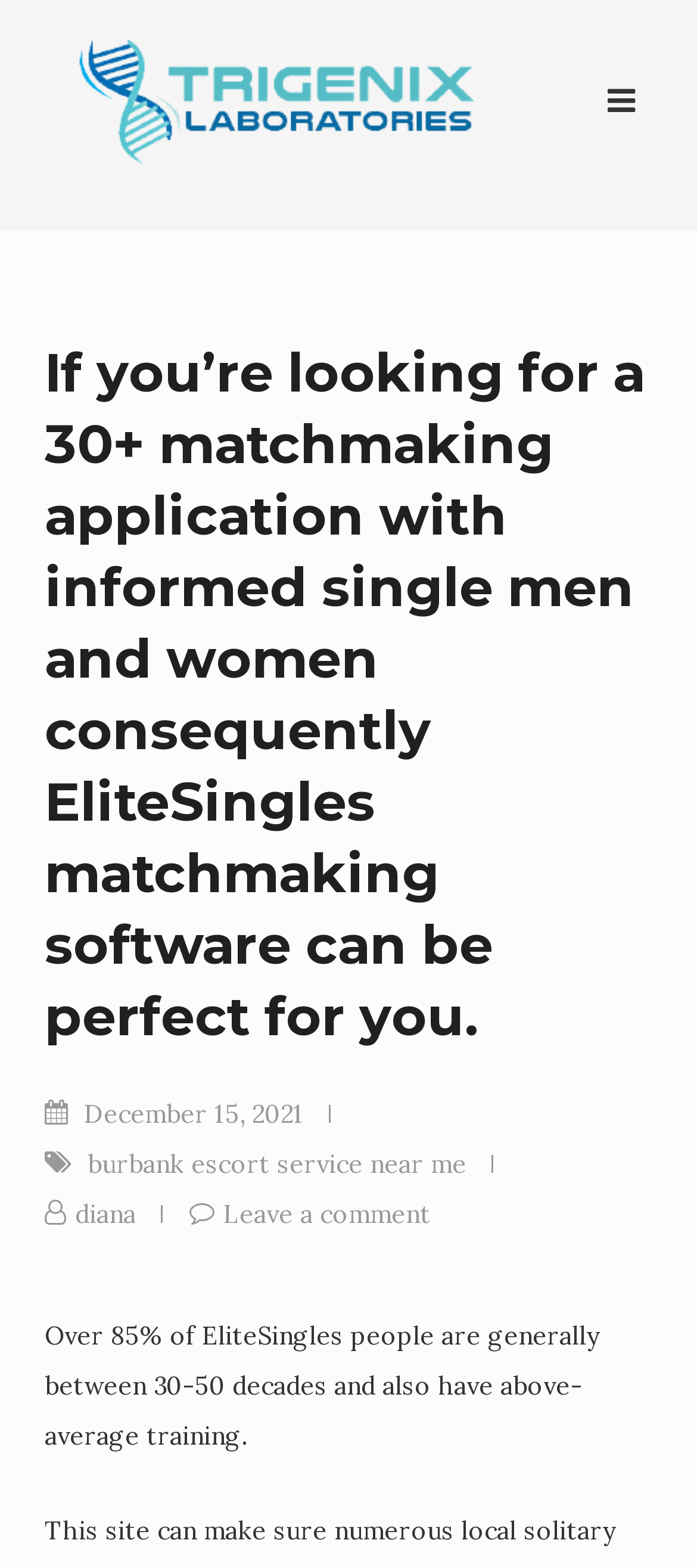What is the education level of most EliteSingles users?
Your answer should be a single word or phrase derived from the screenshot.

Above-average